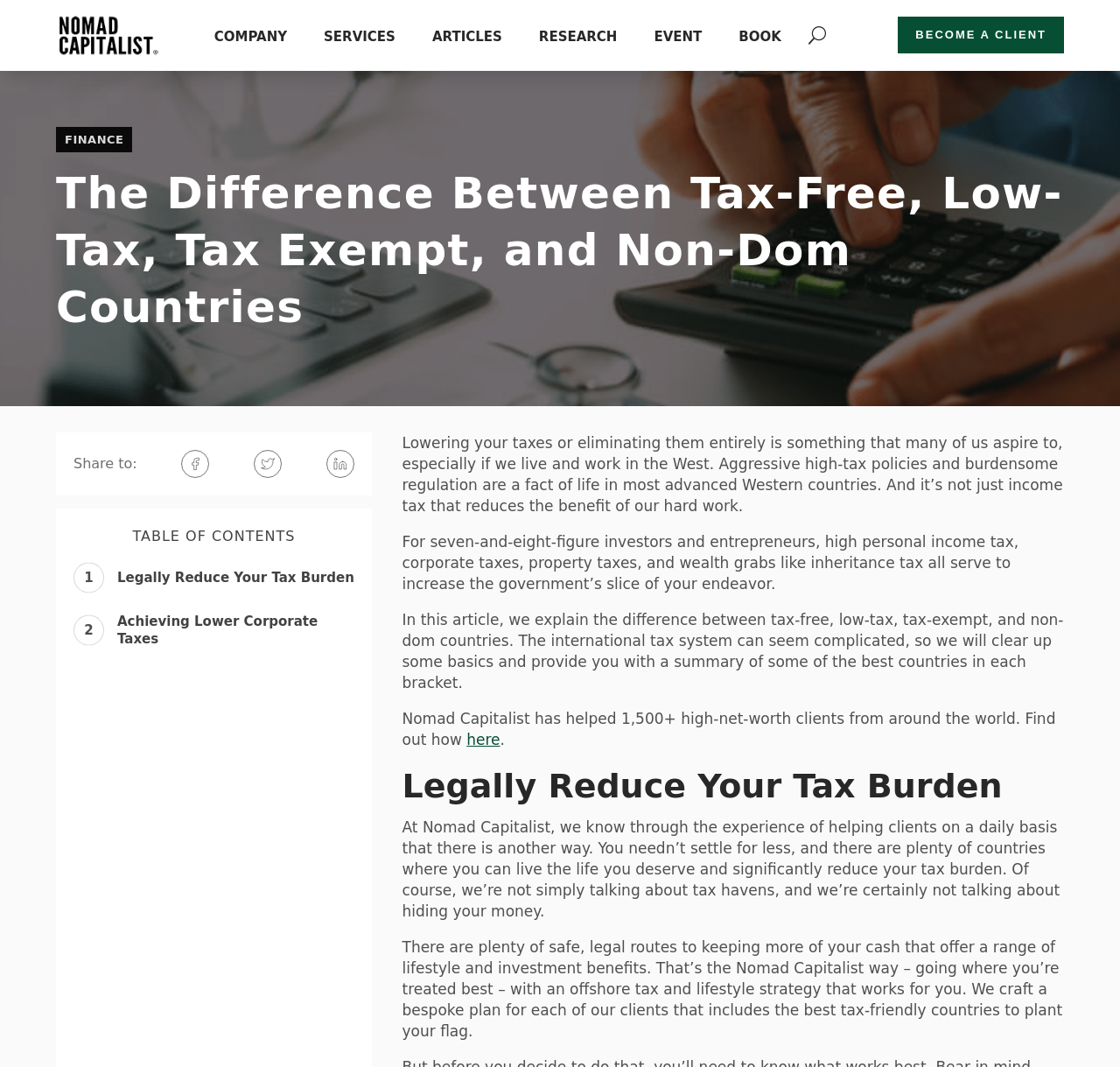Extract the bounding box coordinates for the described element: "parent_node: COMPANY". The coordinates should be represented as four float numbers between 0 and 1: [left, top, right, bottom].

[0.722, 0.022, 0.737, 0.044]